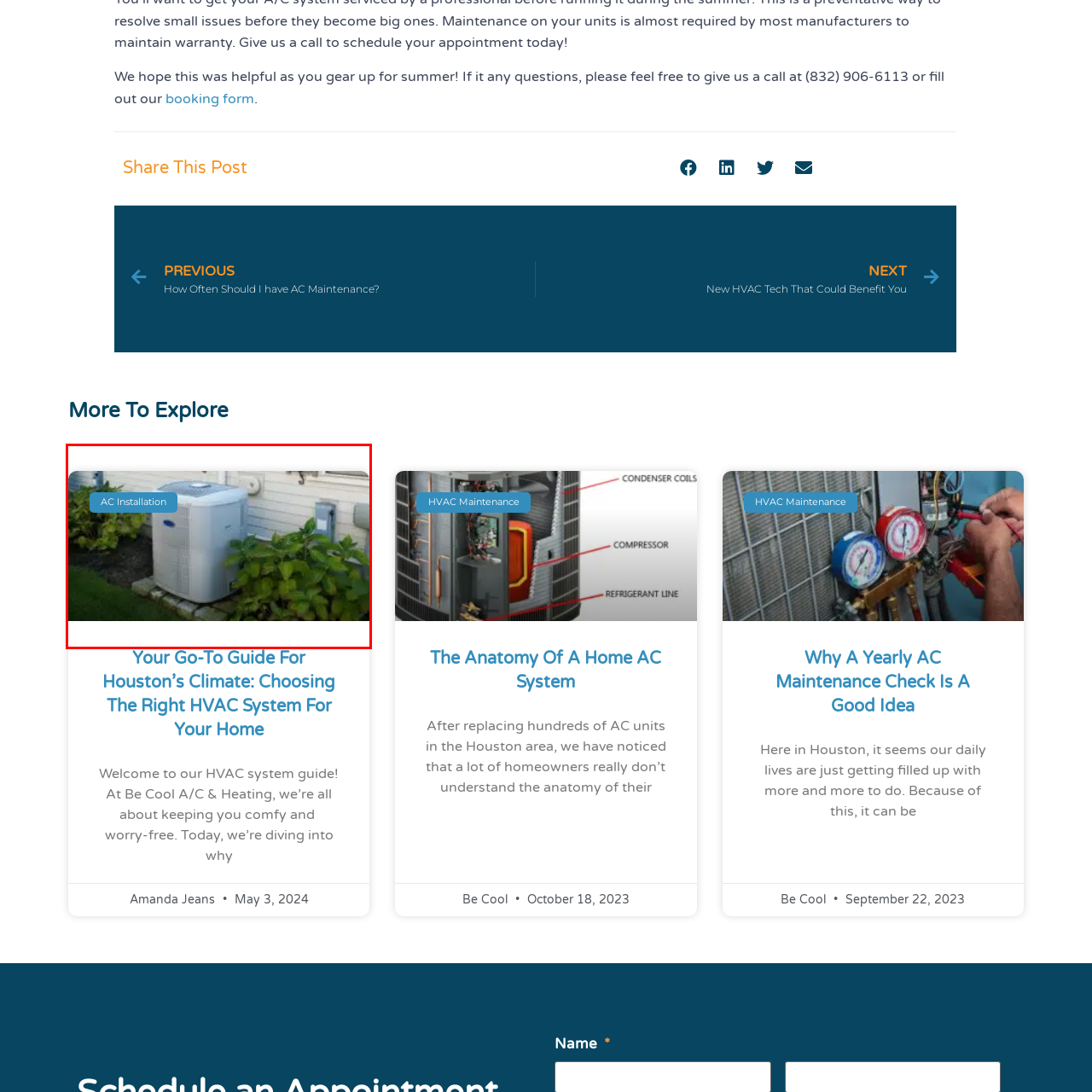Review the part of the image encased in the red box and give an elaborate answer to the question posed: What is the purpose of the blue label?

The blue label overlaid on the image reads 'AC Installation', which highlights the focus on the installation aspect of HVAC systems. This label serves as a reminder of the importance of proper air conditioning installation for home comfort.